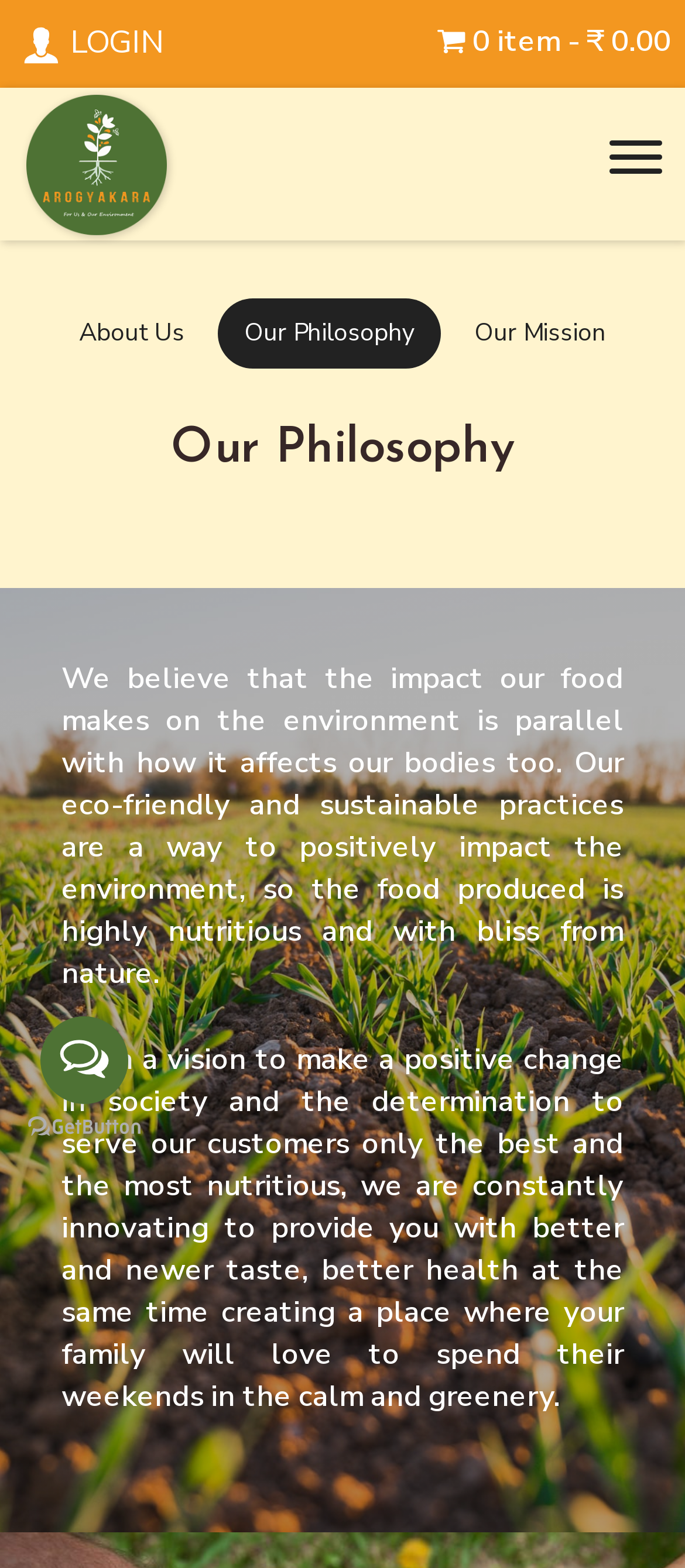Give a succinct answer to this question in a single word or phrase: 
What is the purpose of the company?

To make a positive change in society